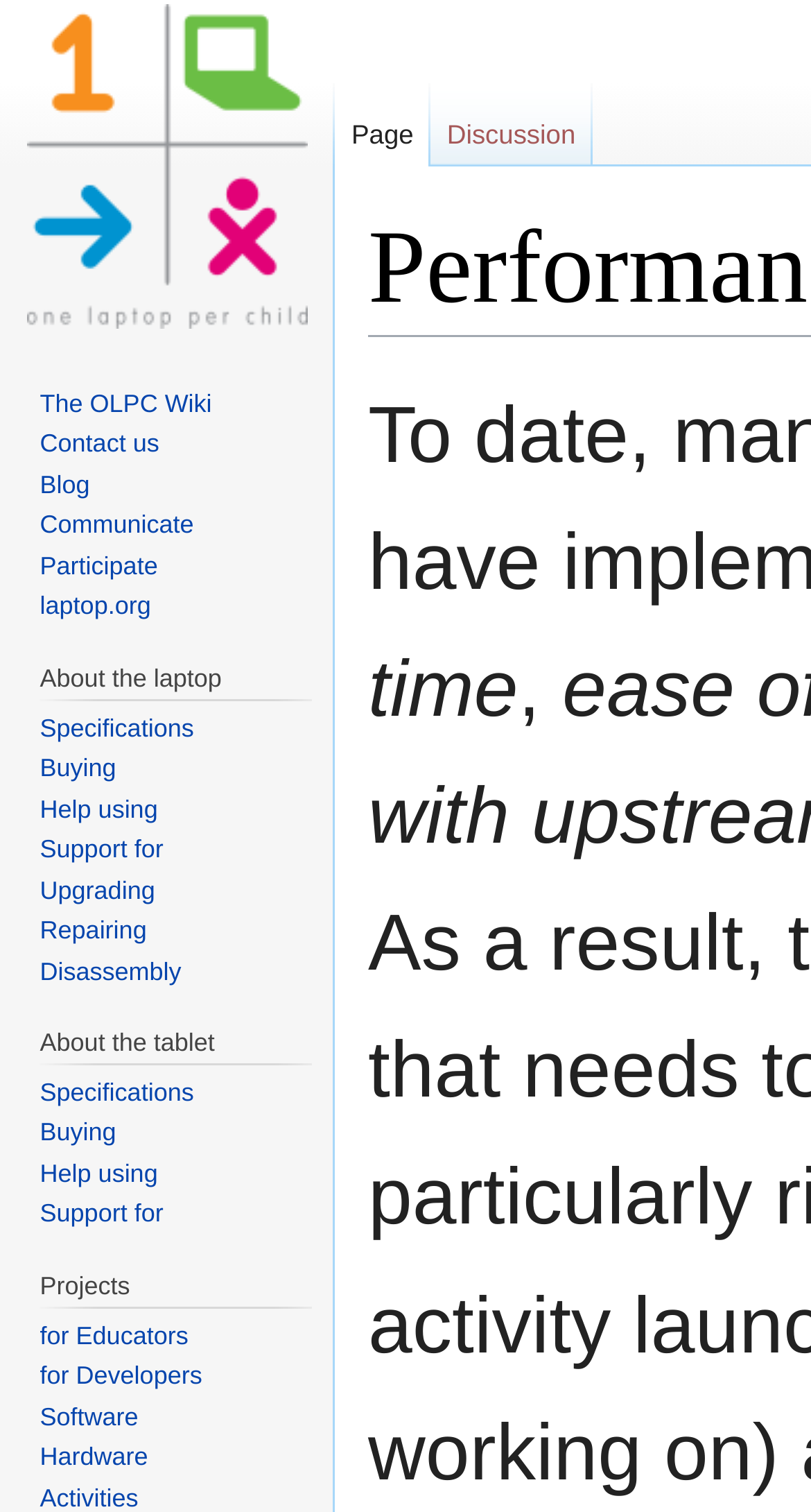Respond to the question below with a single word or phrase:
How many navigation sections are there?

3